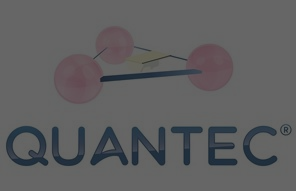How many circular forms are in the graphic representation?
Based on the image, give a one-word or short phrase answer.

three